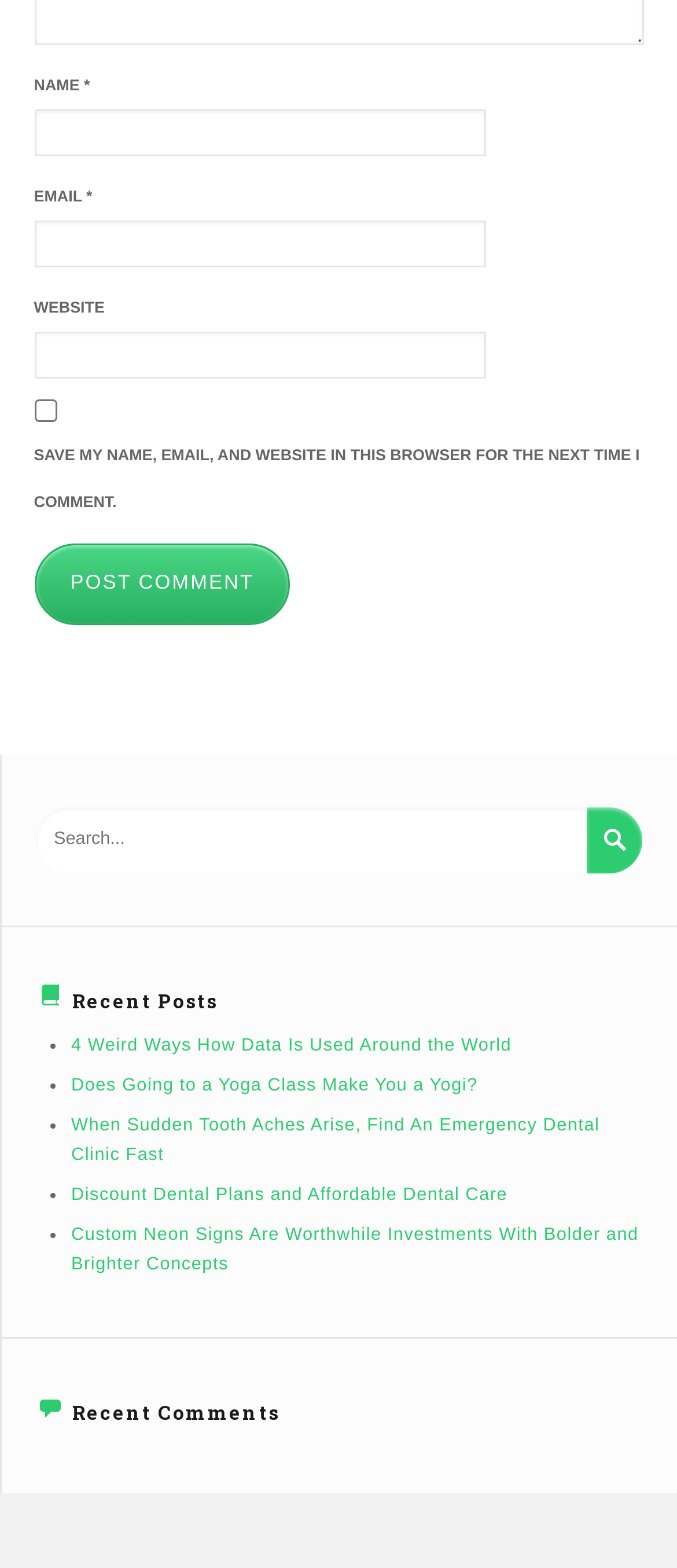Show me the bounding box coordinates of the clickable region to achieve the task as per the instruction: "Read the recent post about custom neon signs".

[0.105, 0.781, 0.943, 0.812]